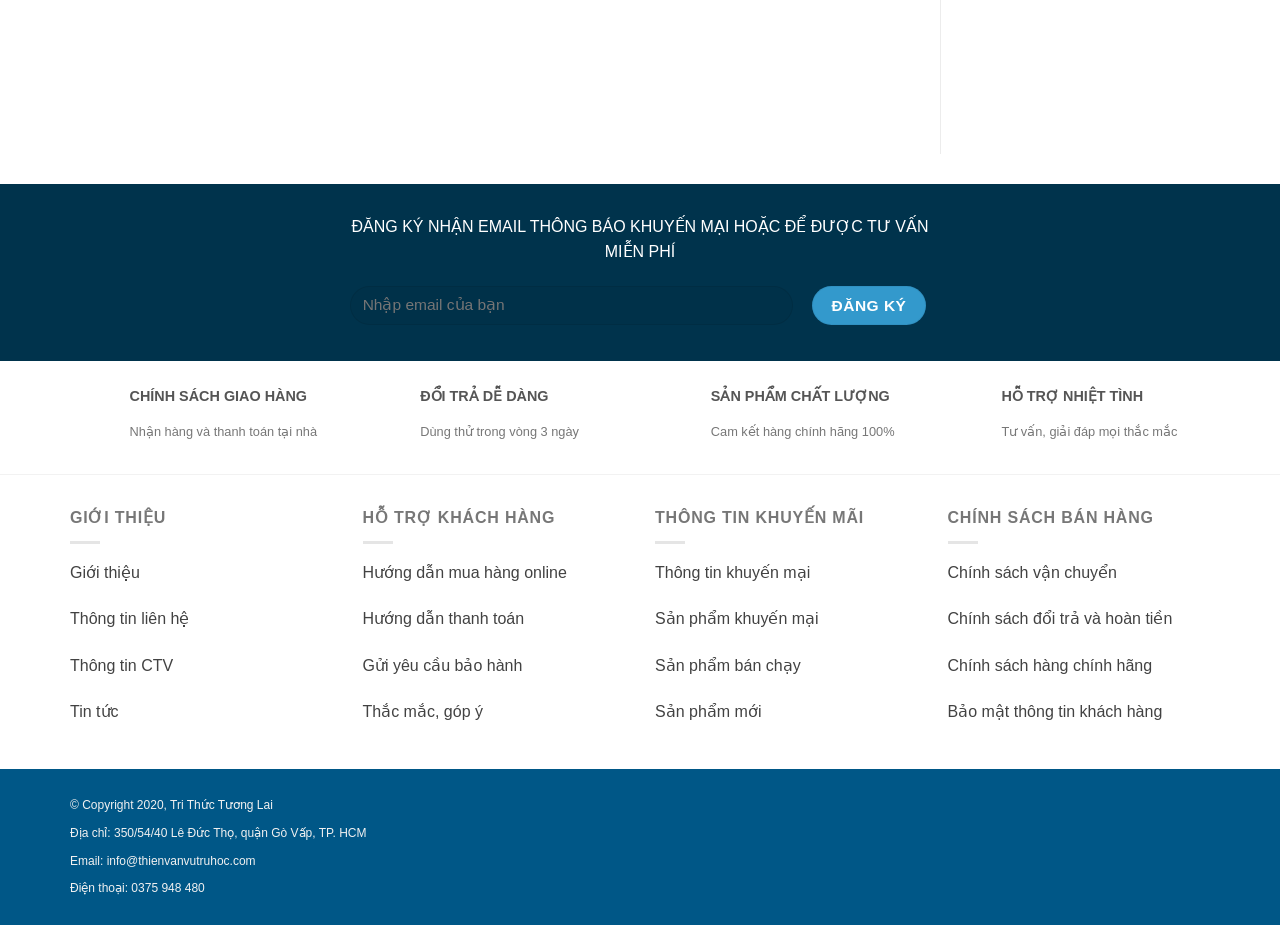Please identify the coordinates of the bounding box that should be clicked to fulfill this instruction: "Enter email to receive promotional emails or get free consultation".

[0.273, 0.309, 0.62, 0.351]